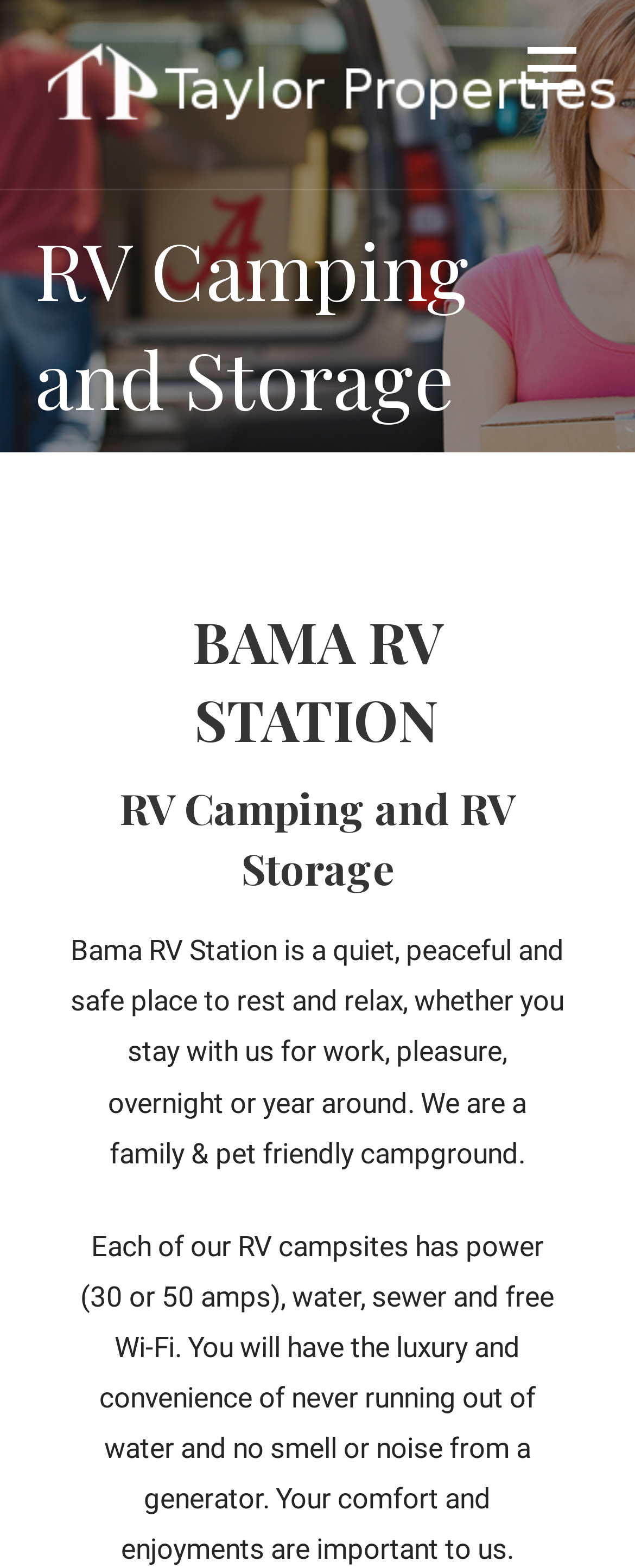What is the name of the campground?
Relying on the image, give a concise answer in one word or a brief phrase.

Bama RV Station